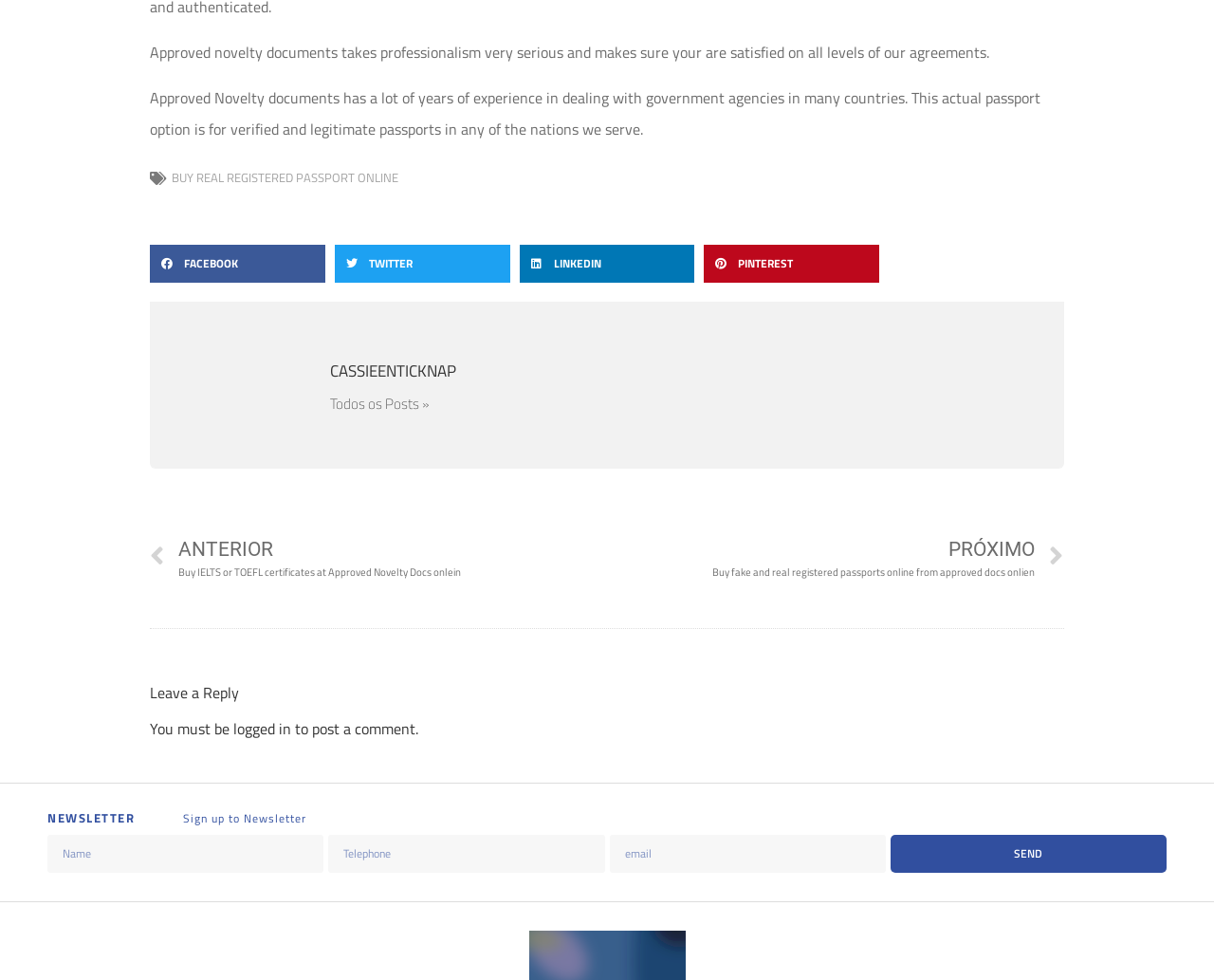Please identify the bounding box coordinates of the element I need to click to follow this instruction: "Click on 'CASSIEENTICKNAP'".

[0.272, 0.369, 0.841, 0.388]